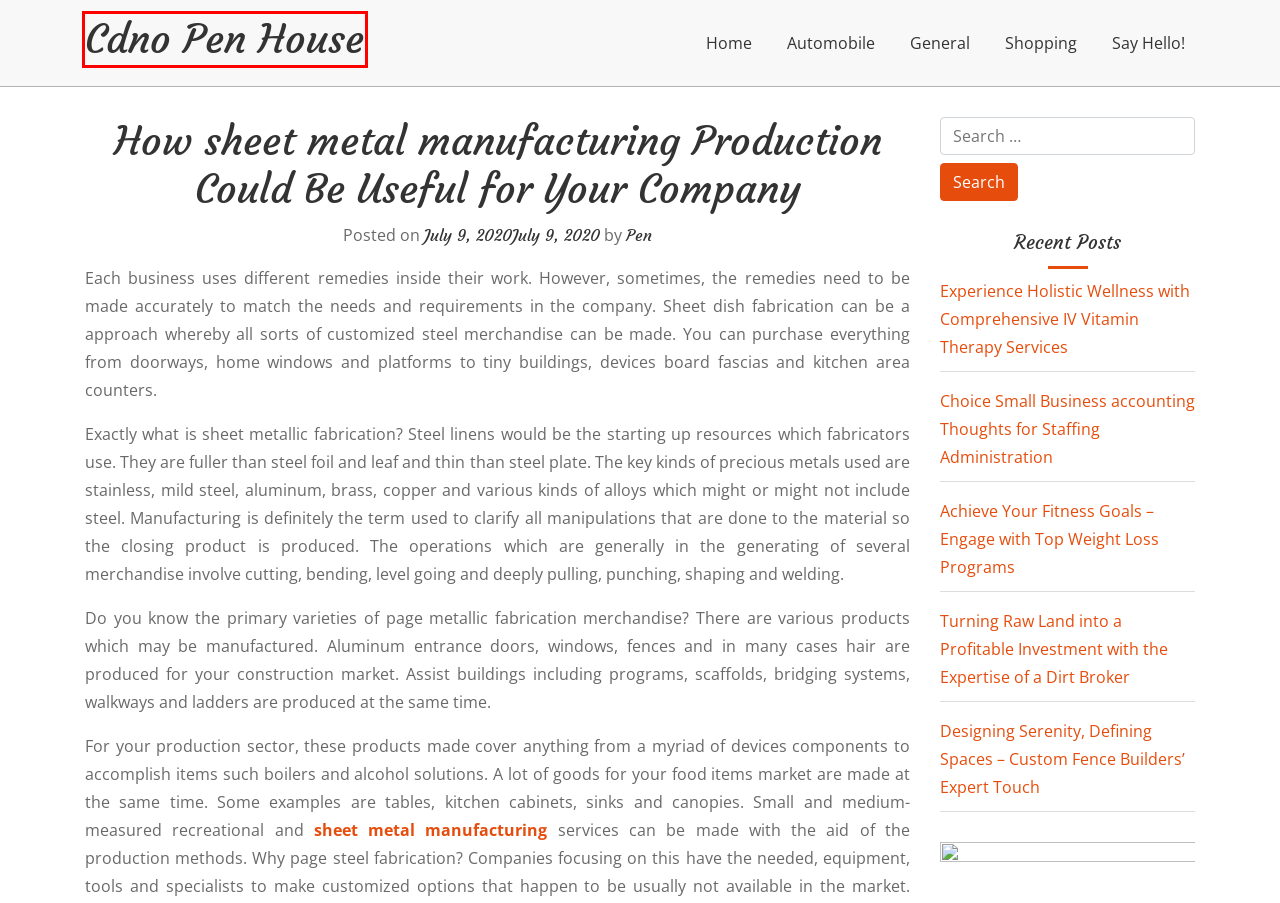You are looking at a screenshot of a webpage with a red bounding box around an element. Determine the best matching webpage description for the new webpage resulting from clicking the element in the red bounding box. Here are the descriptions:
A. Cdno Pen House – Learn Wonder Adventure
B. Industry – Cdno Pen House
C. Internet Marketing – Cdno Pen House
D. Scattering Myths of Rapid Tooling – Cdno Pen House
E. Furniture – Cdno Pen House
F. Blog Tool, Publishing Platform, and CMS – WordPress.org
G. General – Cdno Pen House
H. Experience Holistic Wellness with Comprehensive IV Vitamin Therapy Services – Cdno Pen House

A